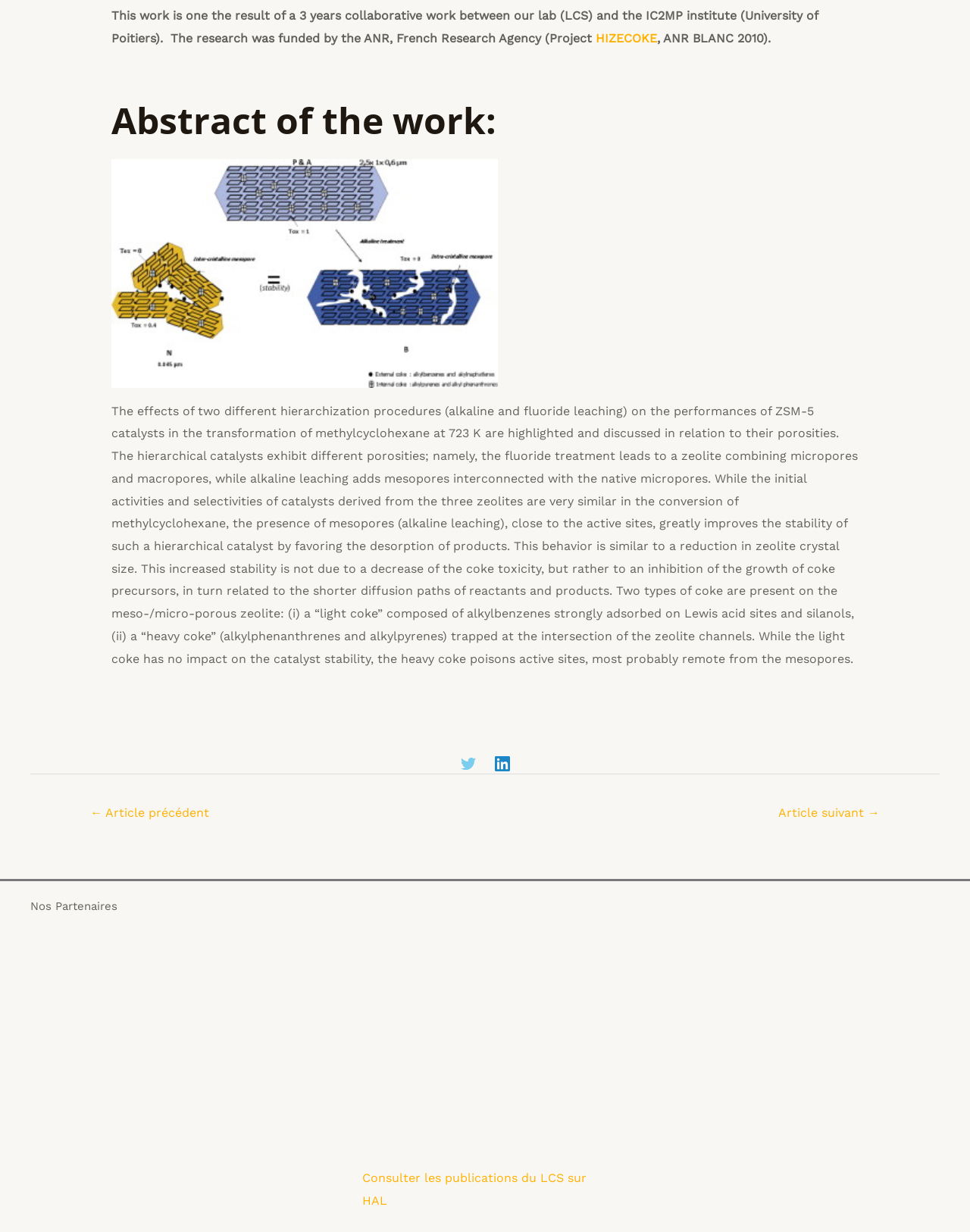Mark the bounding box of the element that matches the following description: "aria-label="Linkedin"".

[0.51, 0.613, 0.525, 0.626]